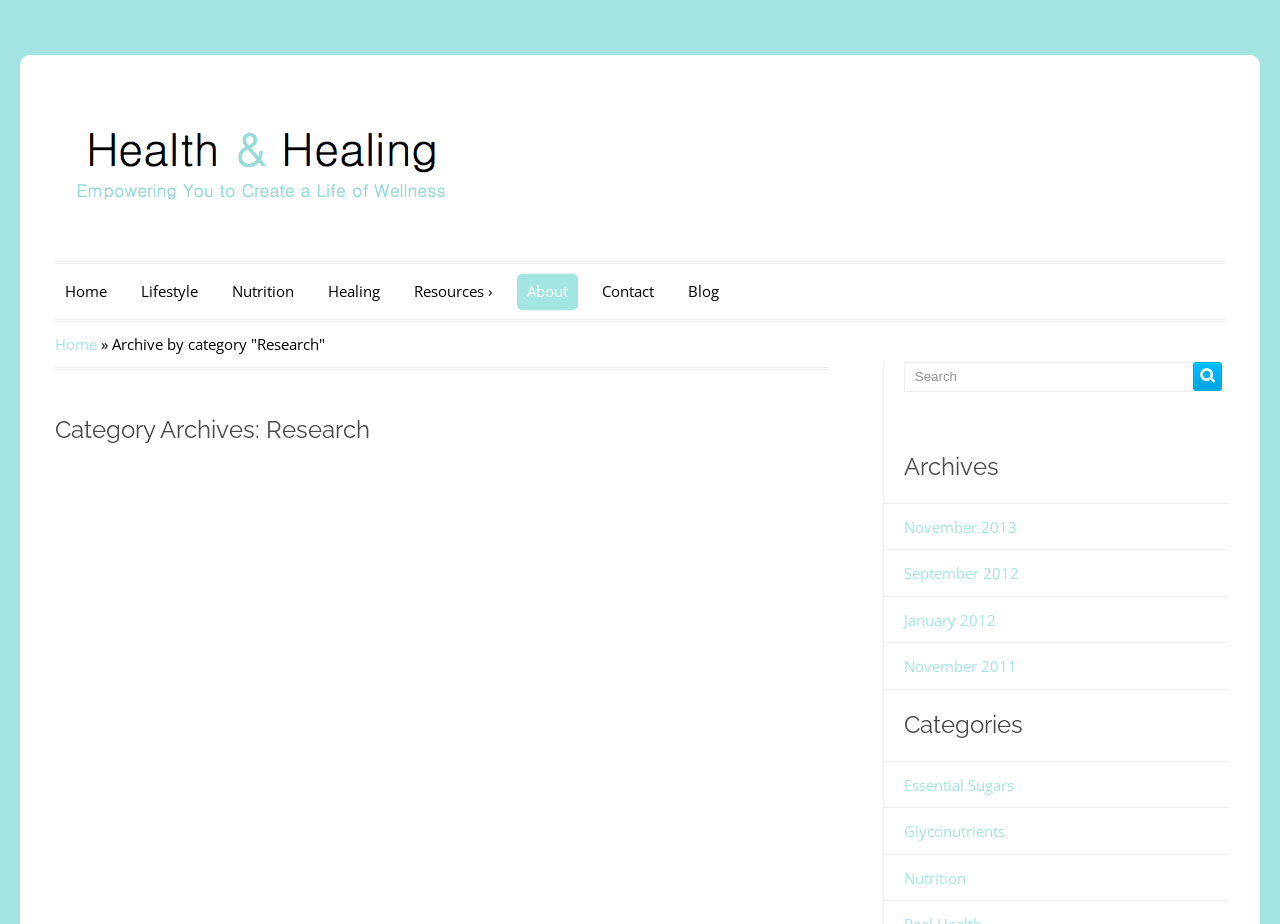Using the elements shown in the image, answer the question comprehensively: What is the purpose of the search box?

The purpose of the search box can be determined by looking at its location and the text 'Search' next to it, indicating that it is a search function to search the website for specific content.